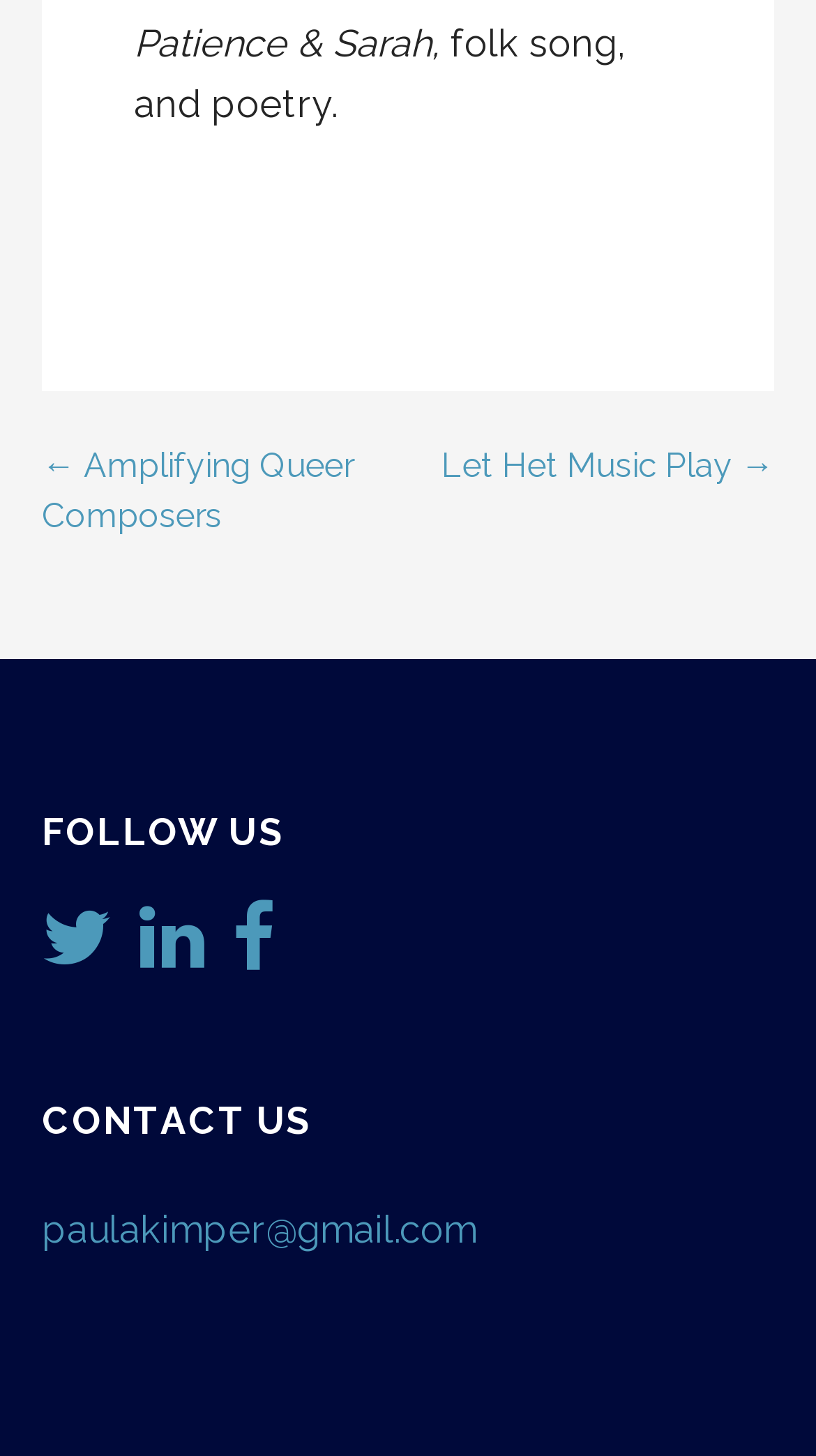Find the bounding box of the UI element described as follows: "← Amplifying Queer Composers".

[0.051, 0.306, 0.433, 0.368]